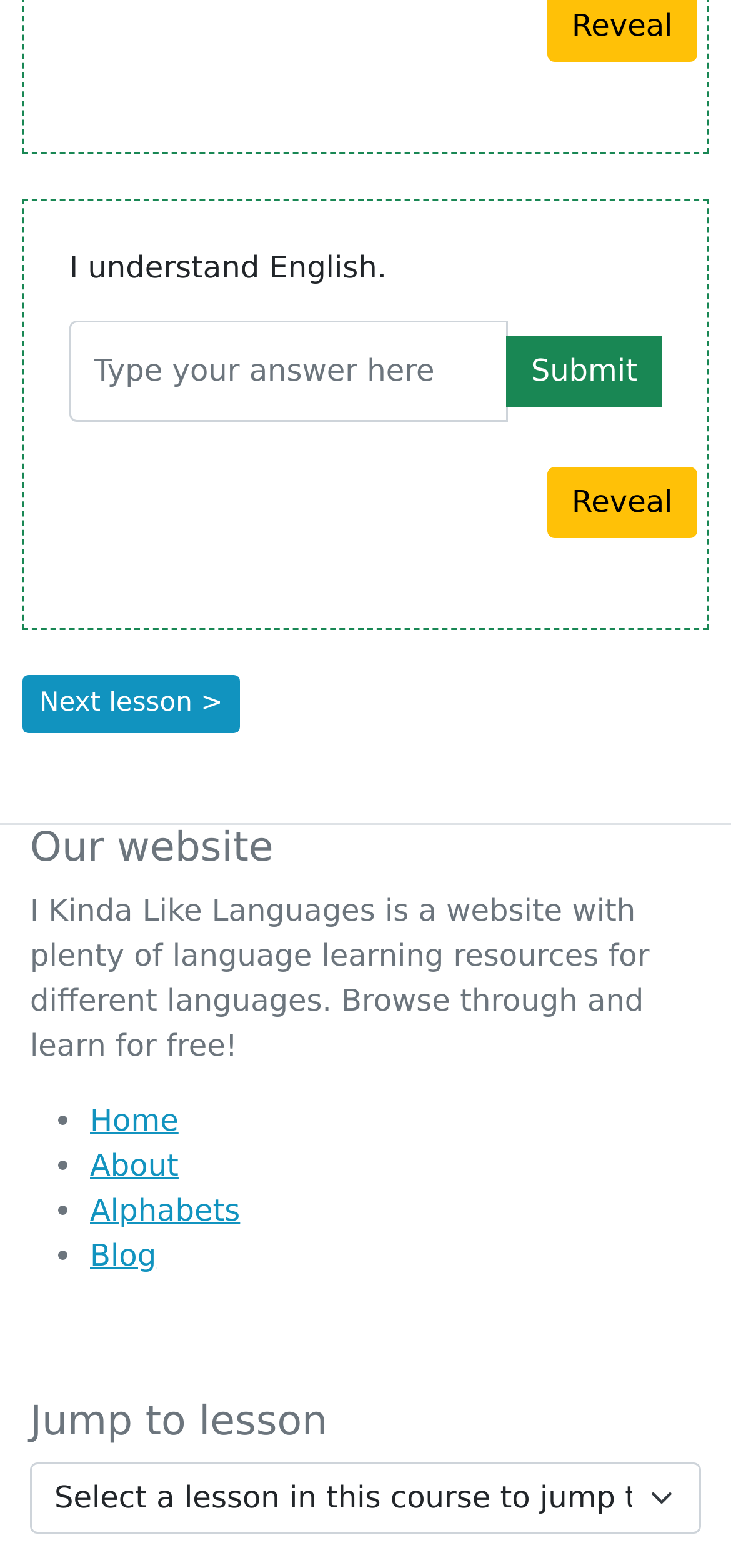Reply to the question with a single word or phrase:
What is the position of the 'Reveal' button relative to the 'Submit' button?

Below and to the right